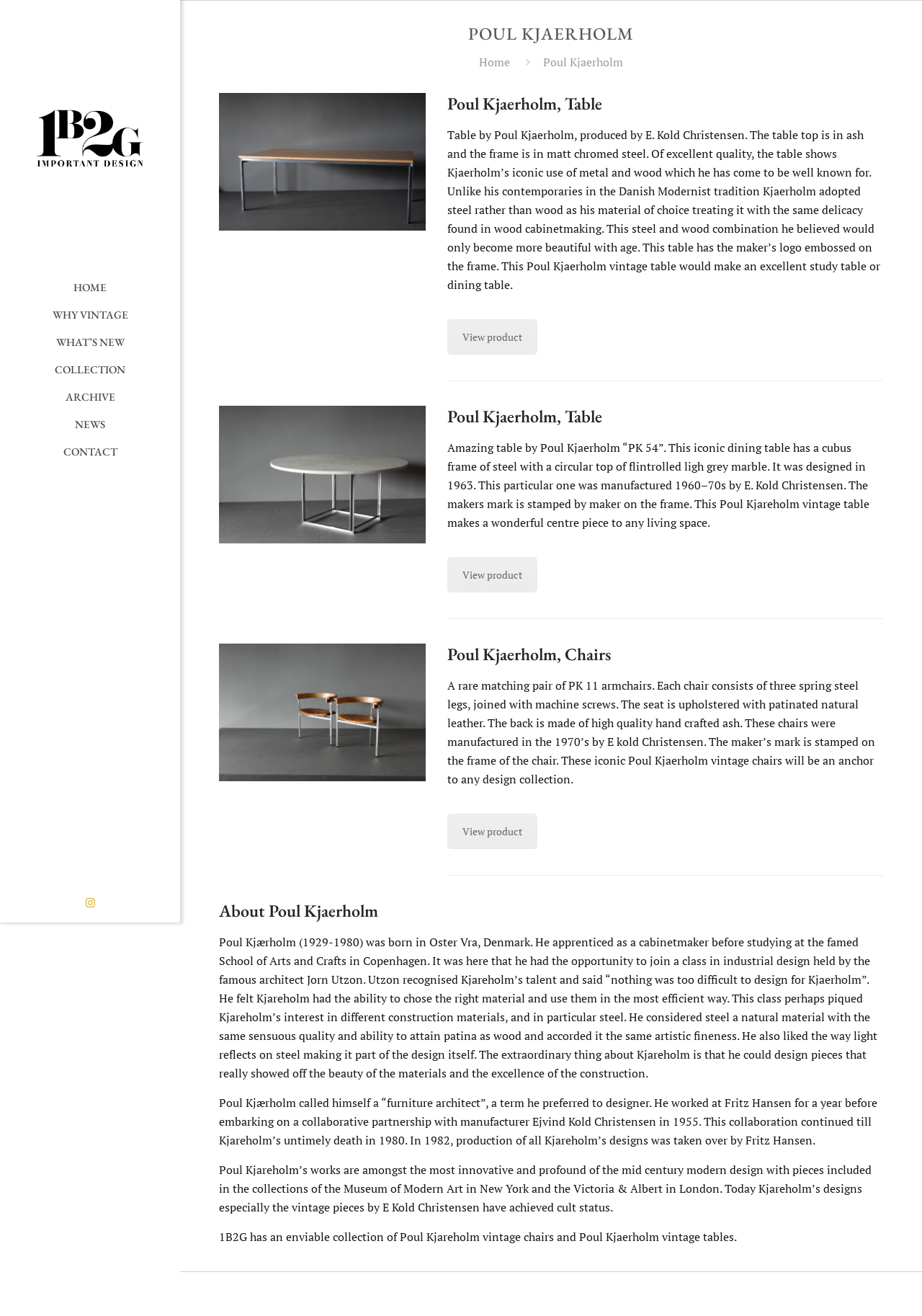Please provide a brief answer to the following inquiry using a single word or phrase:
What is the name of the manufacturer that produced the PK 54 table?

E. Kold Christensen